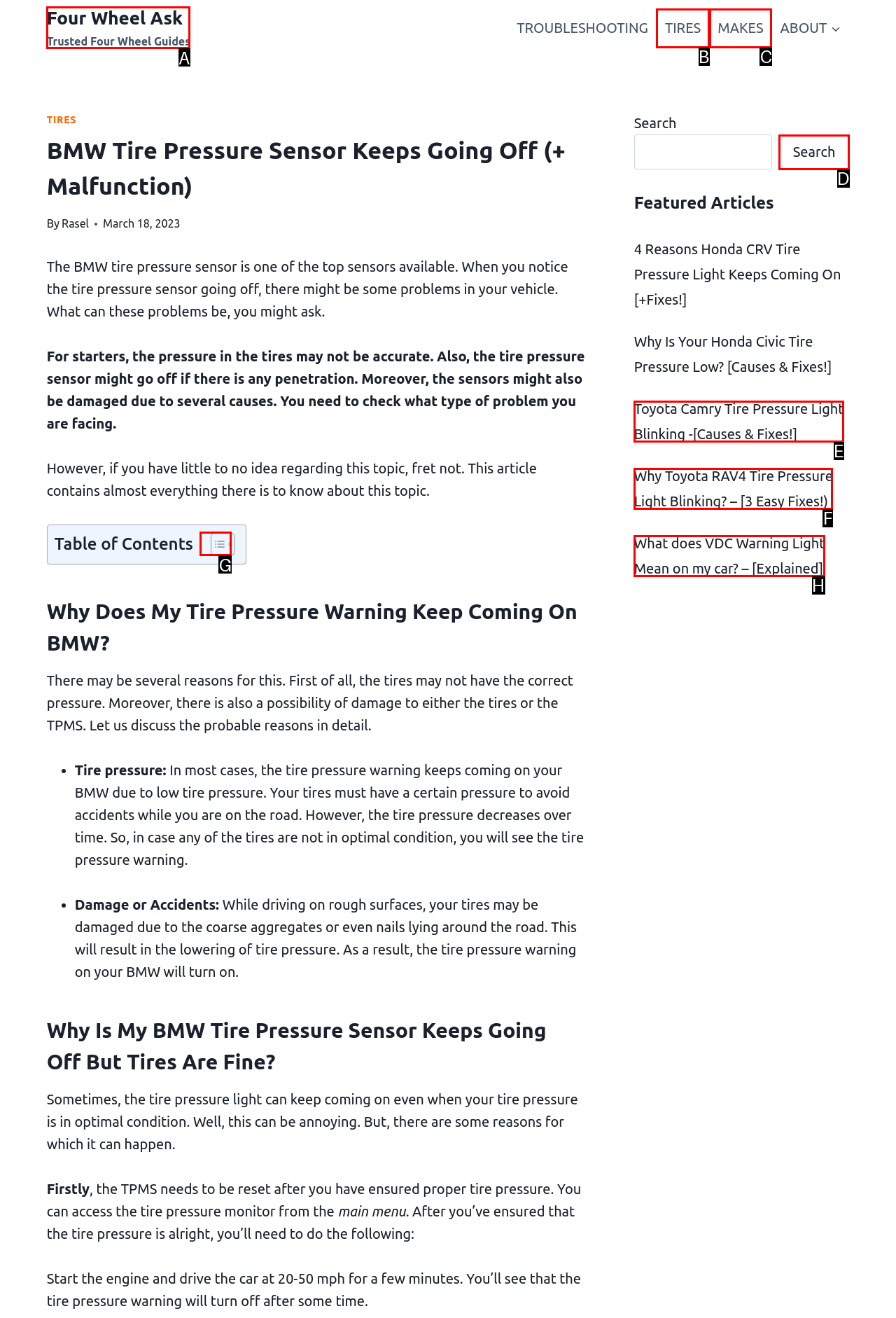Identify the correct UI element to click to follow this instruction: Click on the 'Four Wheel Ask' link
Respond with the letter of the appropriate choice from the displayed options.

A